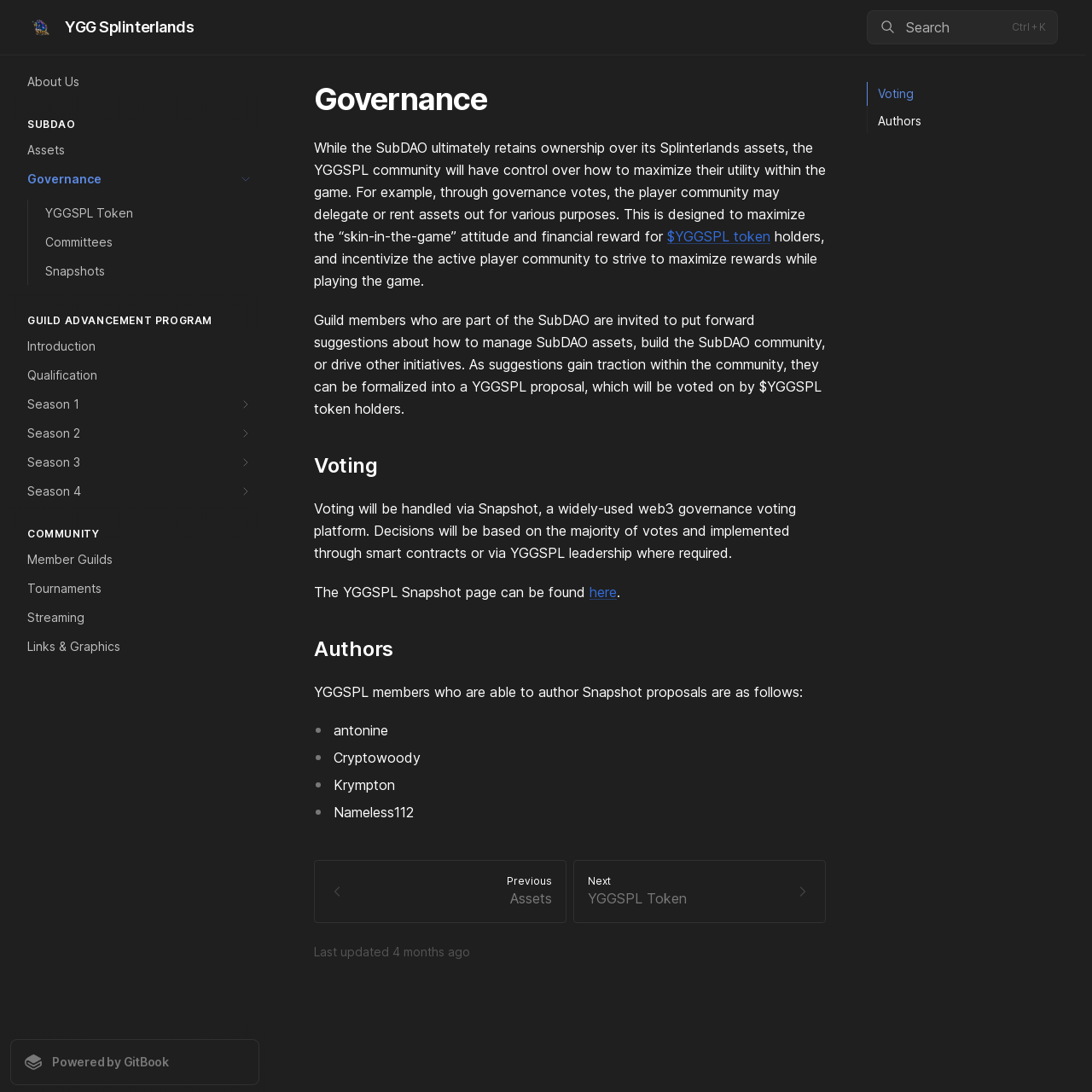Who are the authors of Snapshot proposals?
Look at the image and provide a detailed response to the question.

The webpage lists the authors of Snapshot proposals as antonine, Cryptowoody, Krympton, and Nameless112, who are able to author proposals within the YGGSPL community.